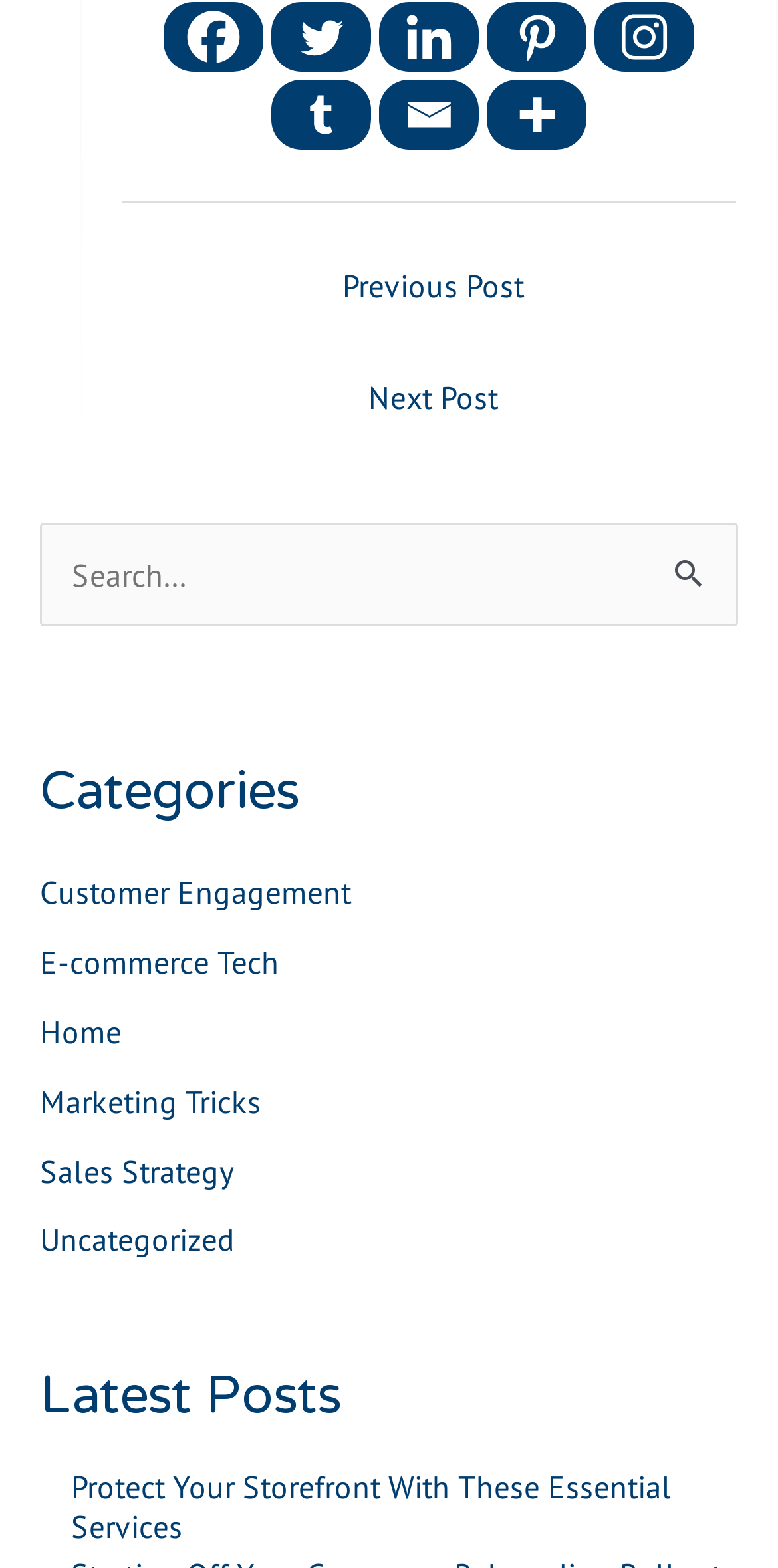Identify the bounding box coordinates of the part that should be clicked to carry out this instruction: "Search for something".

[0.051, 0.333, 0.949, 0.4]